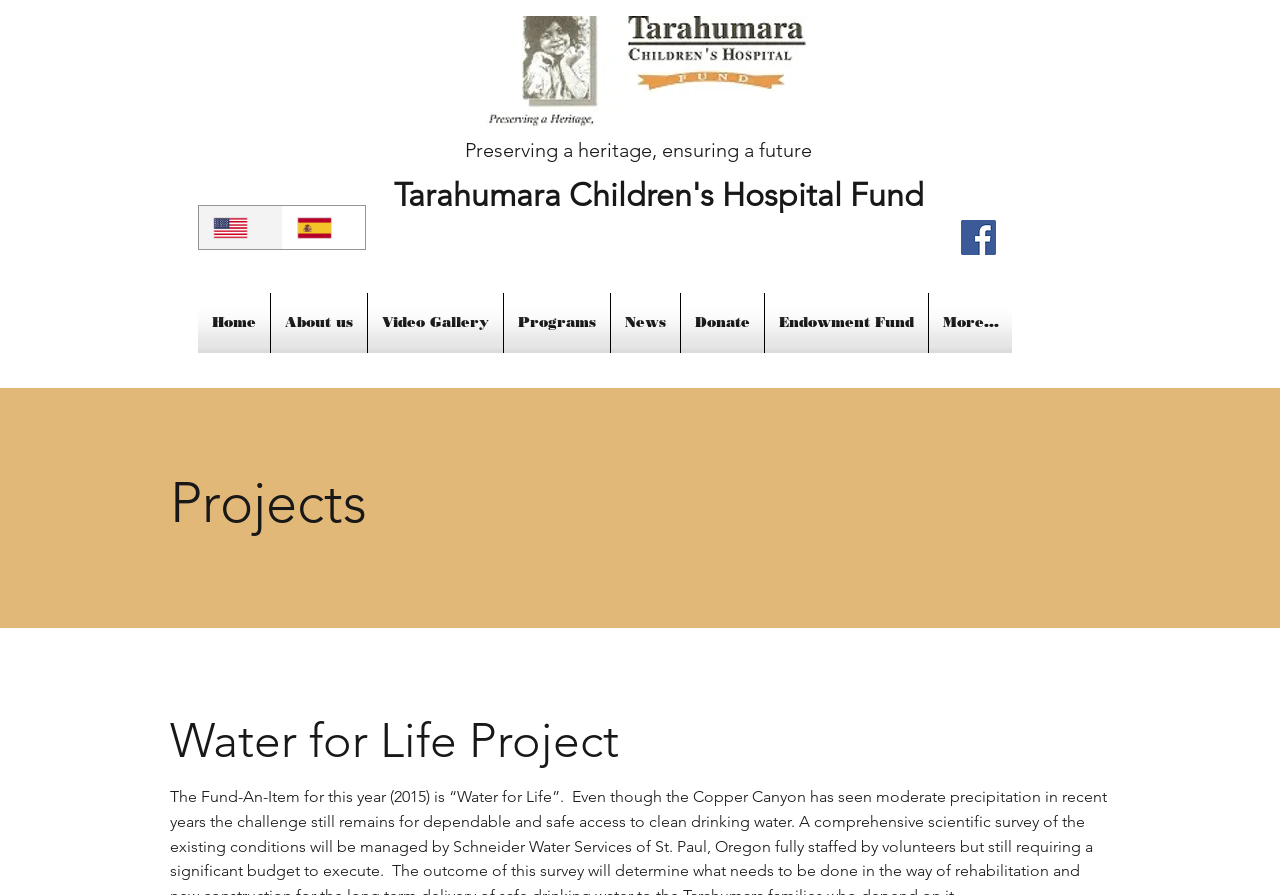Please specify the bounding box coordinates of the clickable section necessary to execute the following command: "Select Spanish language".

[0.22, 0.23, 0.285, 0.278]